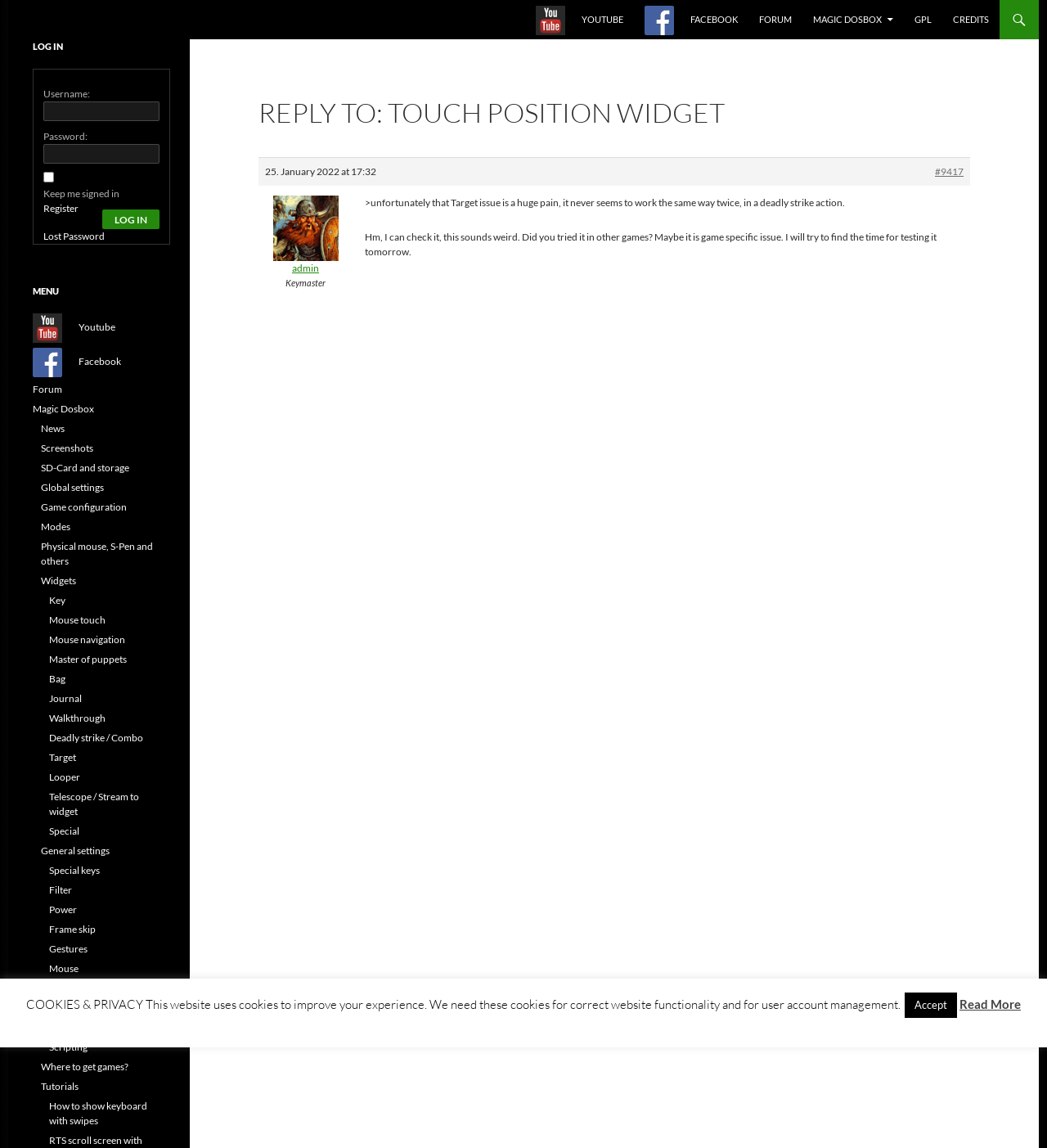Find the bounding box coordinates of the element you need to click on to perform this action: 'go to forum'. The coordinates should be represented by four float values between 0 and 1, in the format [left, top, right, bottom].

[0.606, 0.0, 0.714, 0.034]